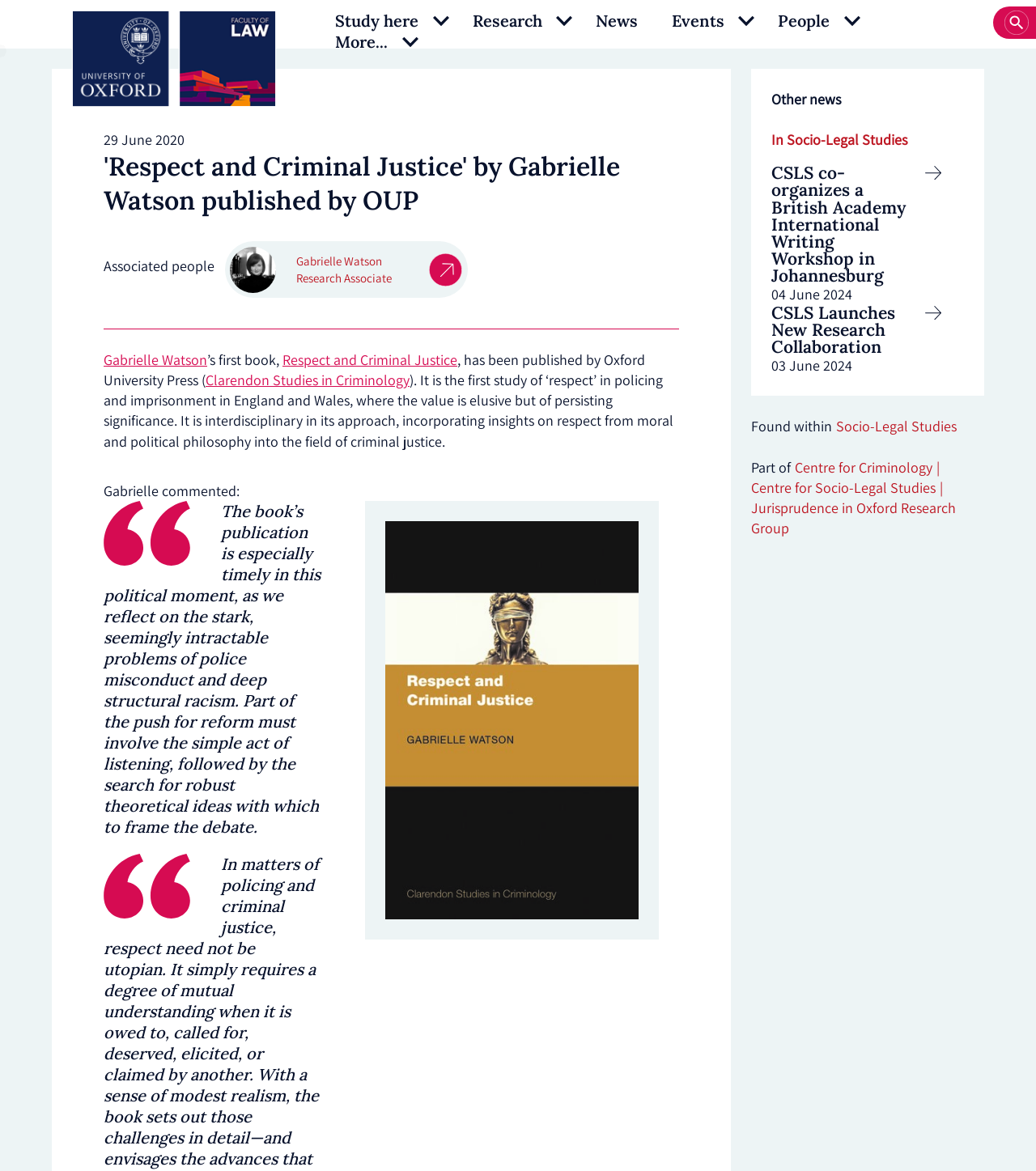Please specify the coordinates of the bounding box for the element that should be clicked to carry out this instruction: "Explore the 'News' section". The coordinates must be four float numbers between 0 and 1, formatted as [left, top, right, bottom].

[0.575, 0.009, 0.616, 0.027]